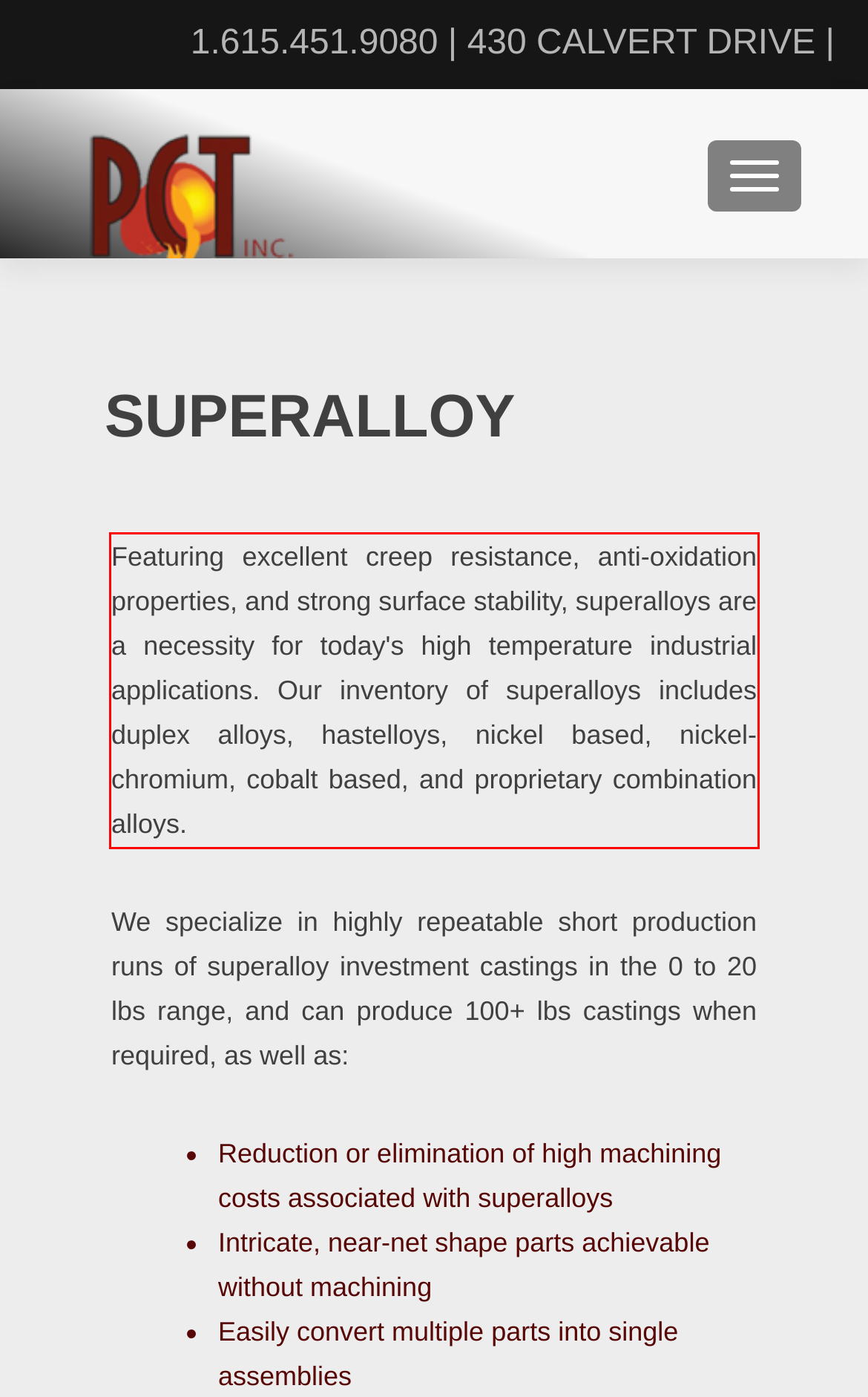From the provided screenshot, extract the text content that is enclosed within the red bounding box.

Featuring excellent creep resistance, anti-oxidation properties, and strong surface stability, superalloys are a necessity for today's high temperature industrial applications. Our inventory of superalloys includes duplex alloys, hastelloys, nickel based, nickel-chromium, cobalt based, and proprietary combination alloys.